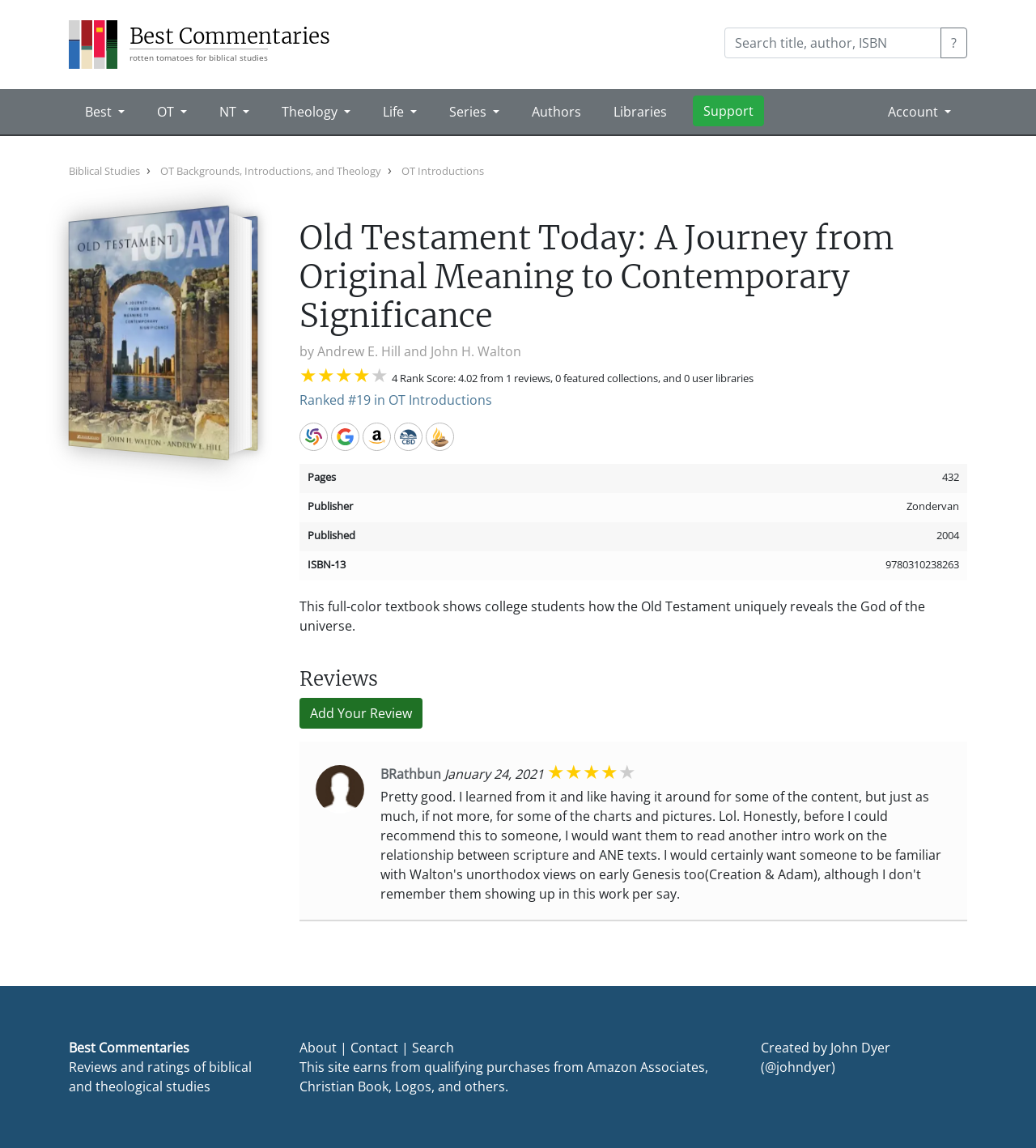Find and specify the bounding box coordinates that correspond to the clickable region for the instruction: "Search for a commentary".

[0.699, 0.024, 0.909, 0.051]